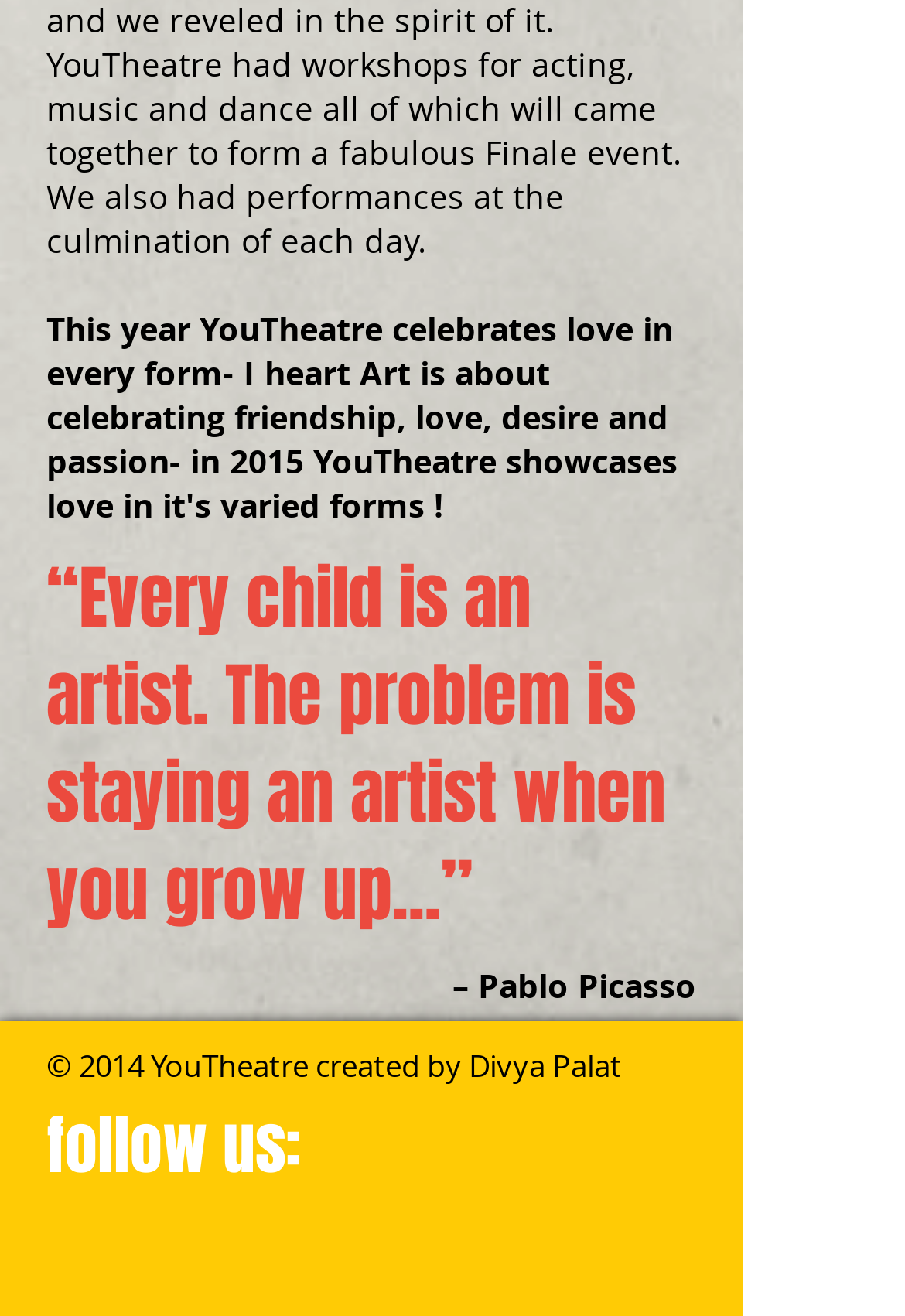What is the name of the organization associated with the website?
Please use the visual content to give a single word or phrase answer.

YouTheatre